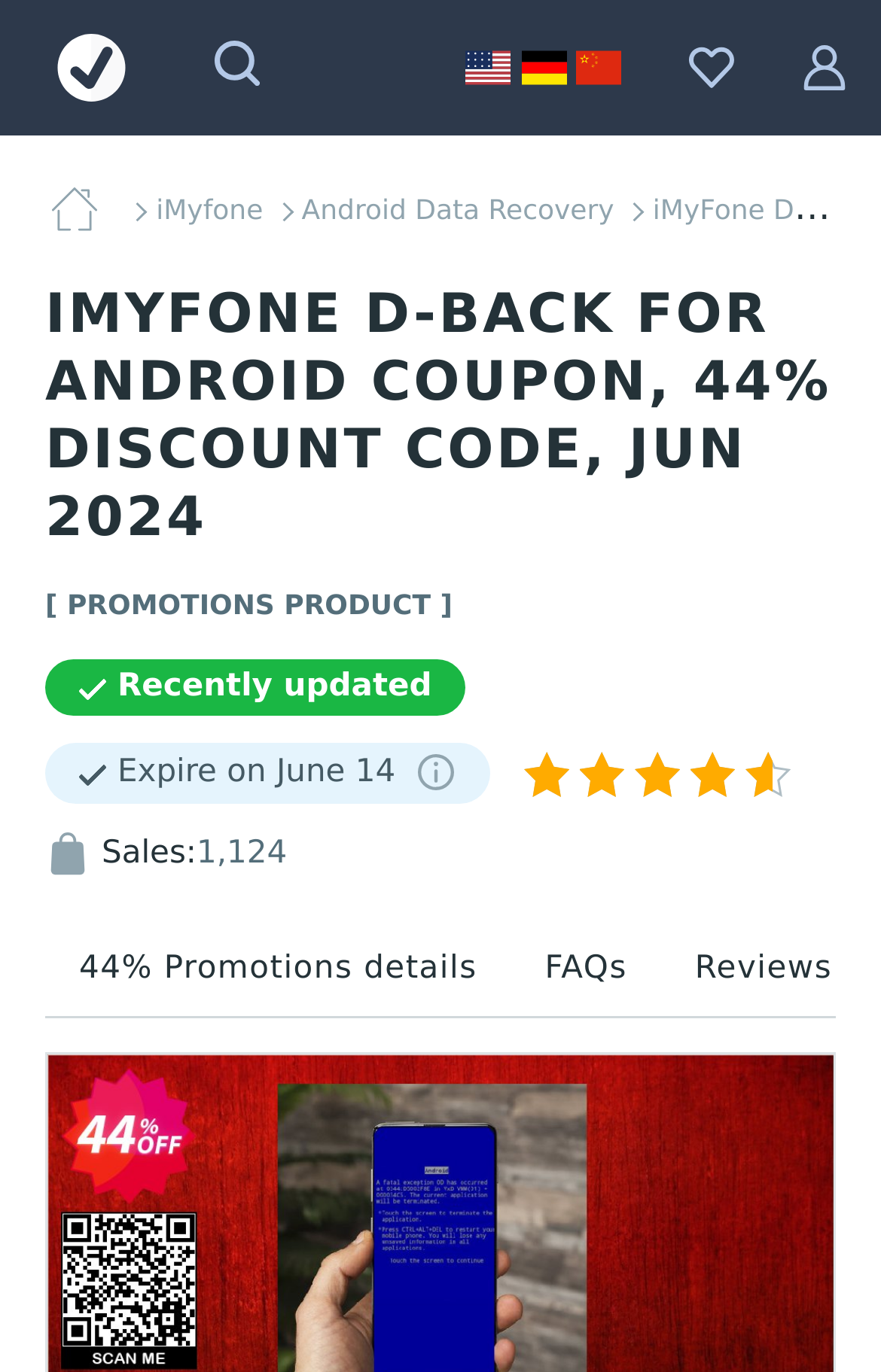Determine the bounding box coordinates of the clickable element to complete this instruction: "View 44% Promotions details". Provide the coordinates in the format of four float numbers between 0 and 1, [left, top, right, bottom].

[0.051, 0.675, 0.58, 0.741]